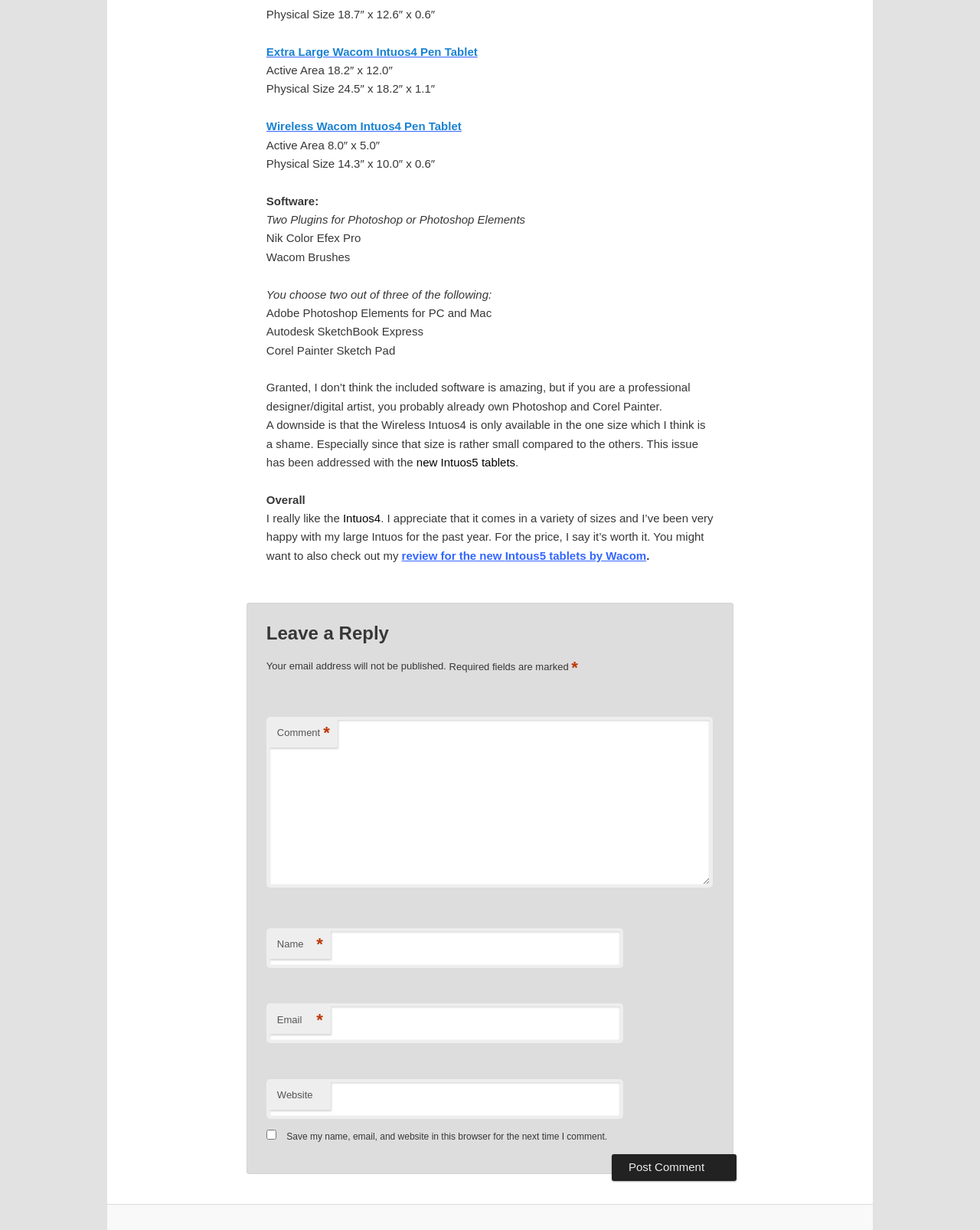Please identify the bounding box coordinates of the element's region that I should click in order to complete the following instruction: "Enter a comment". The bounding box coordinates consist of four float numbers between 0 and 1, i.e., [left, top, right, bottom].

[0.272, 0.583, 0.727, 0.721]